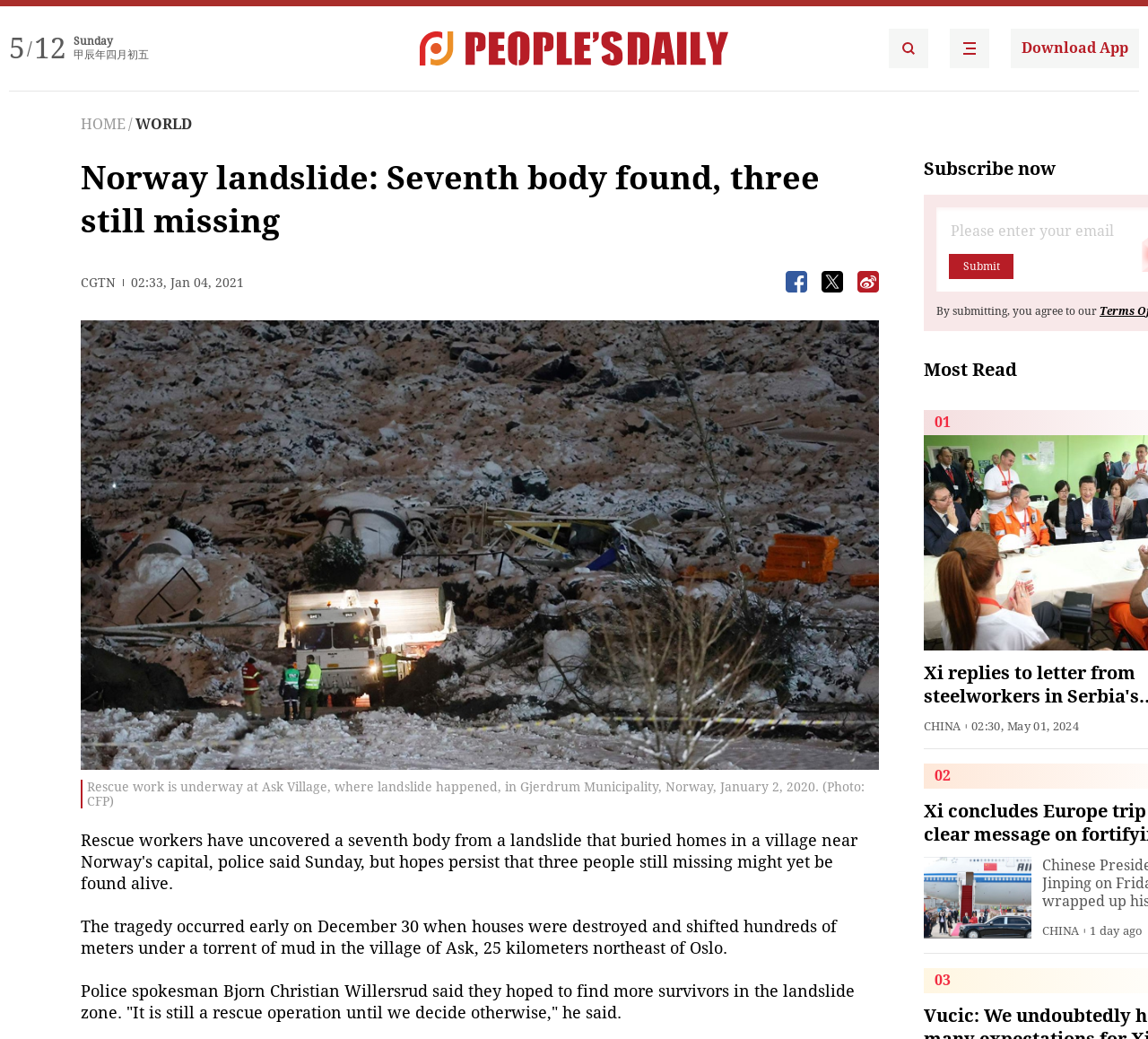Highlight the bounding box of the UI element that corresponds to this description: "People's Daily Search Details".

[0.774, 0.028, 0.809, 0.066]